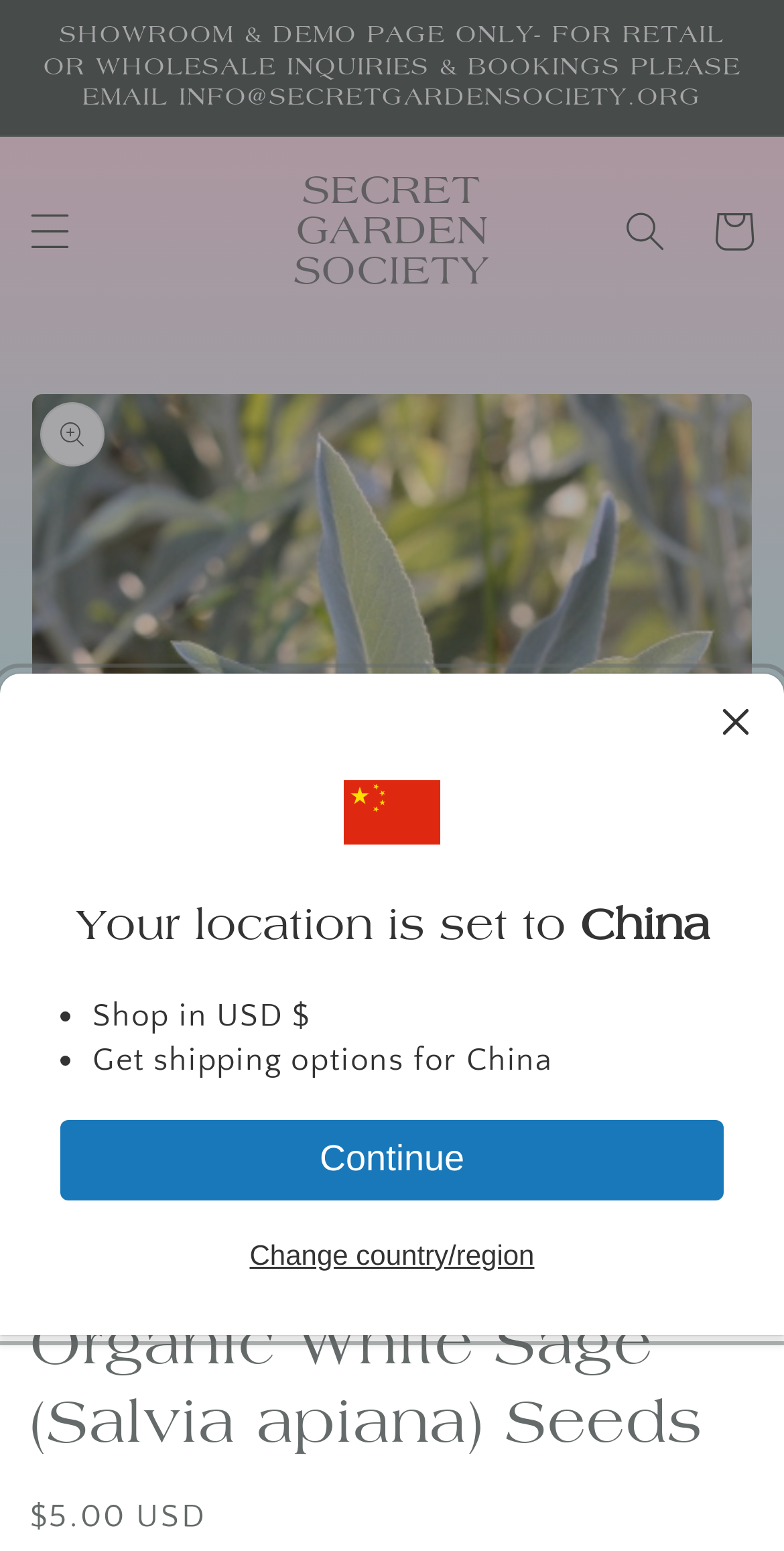Examine the image carefully and respond to the question with a detailed answer: 
What is the currency used in the shopping option?

I found the answer by looking at the text 'Shop in USD $' which is a part of the 'Your location is set to China' section. This section is providing options for shopping and shipping, and it mentions the currency as USD.